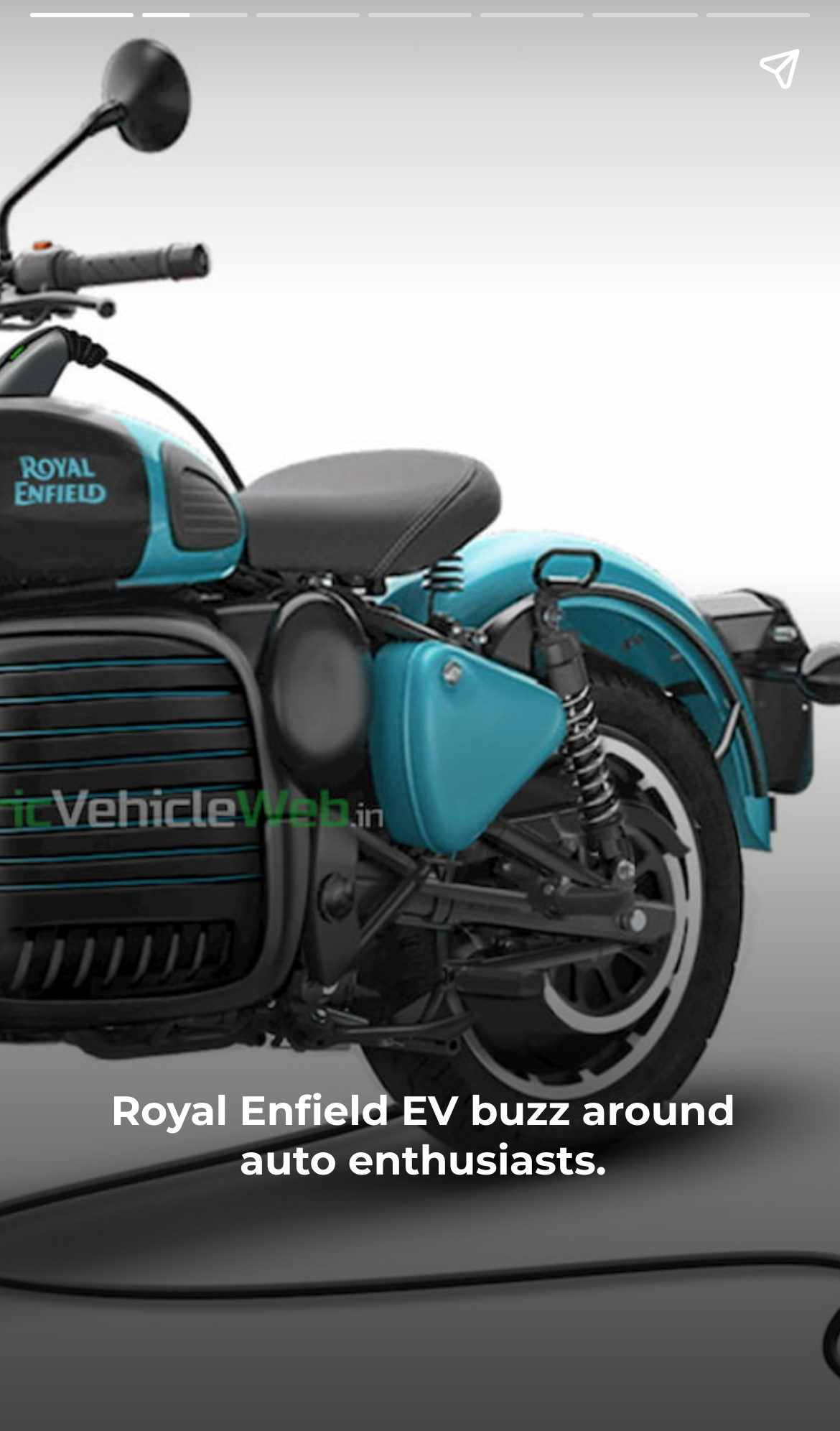Determine and generate the text content of the webpage's headline.

Royal Enfield Electric images out